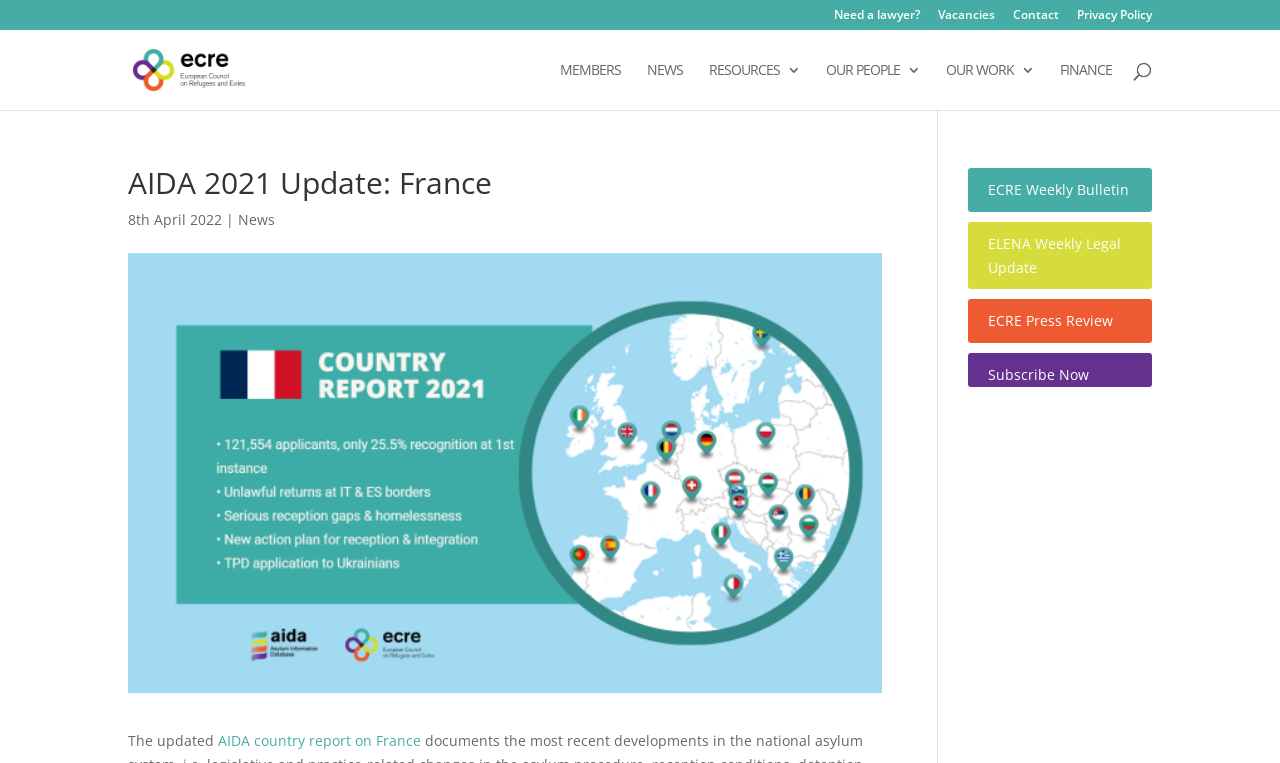Find the bounding box coordinates for the UI element that matches this description: "Subscribe Now".

[0.772, 0.479, 0.851, 0.504]